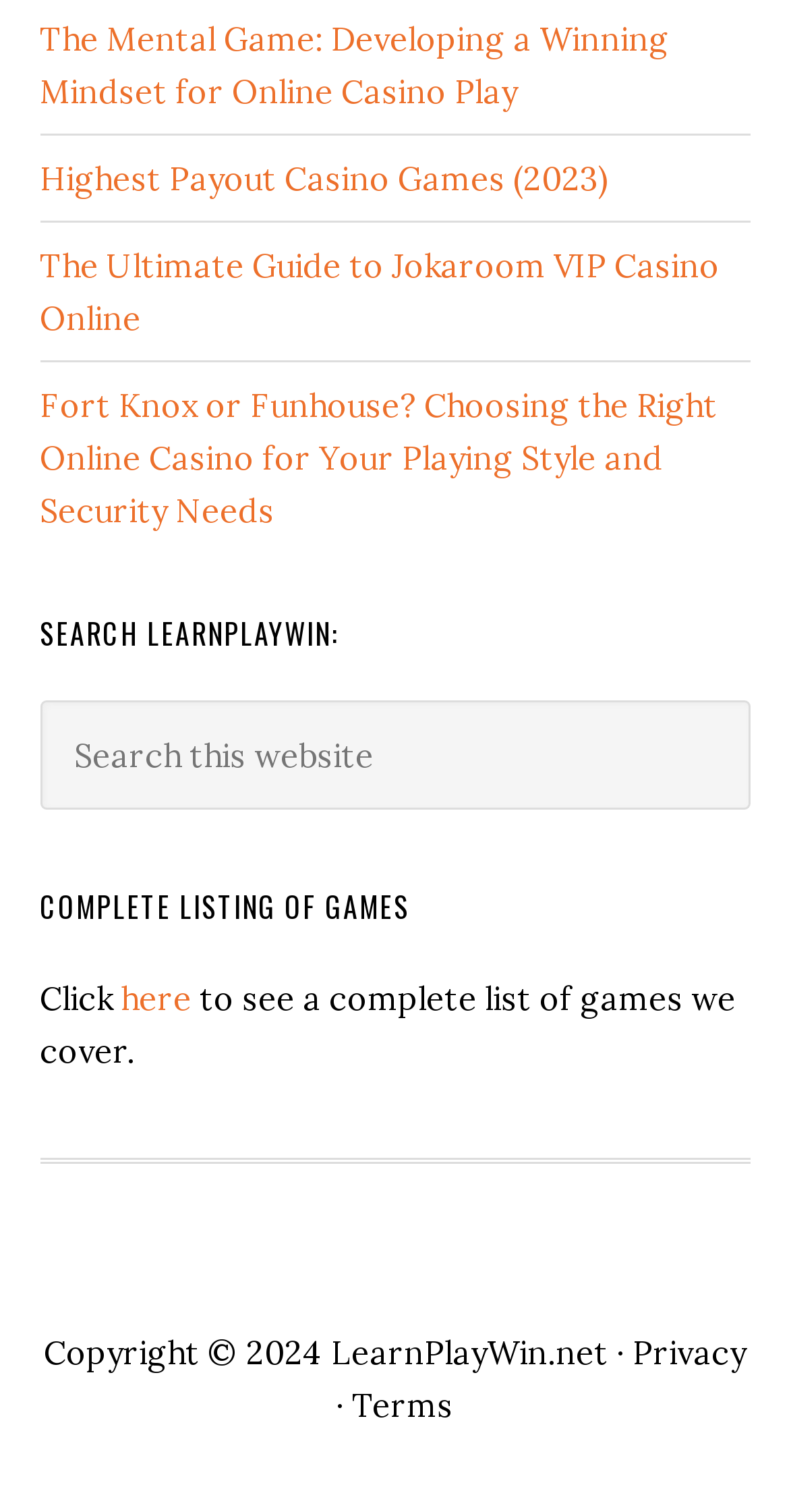Determine the bounding box coordinates of the clickable element to achieve the following action: 'Search for online casino games'. Provide the coordinates as four float values between 0 and 1, formatted as [left, top, right, bottom].

[0.05, 0.463, 0.95, 0.535]